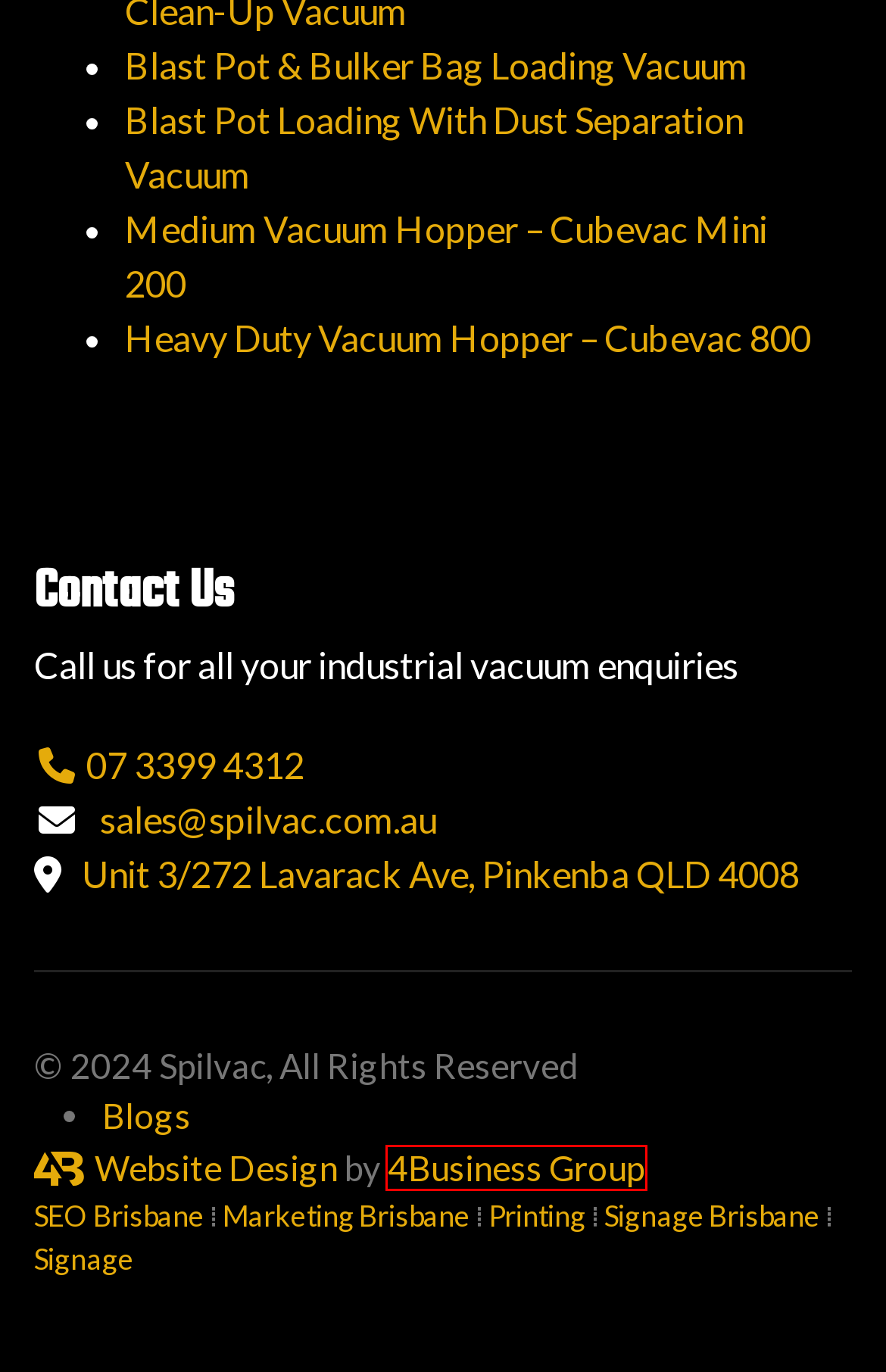Look at the screenshot of a webpage where a red rectangle bounding box is present. Choose the webpage description that best describes the new webpage after clicking the element inside the red bounding box. Here are the candidates:
A. Small Business Web Design Brisbane | 4Business Group
B. 4Business Group | #1 SEO & Web Design Agency Brisbane
C. Heavy Duty Vacuum Hopper – Cubevac 800
D. Printing, Graphic Design & Pre-press Services | 4Business Group
E. Blast Pot Loading With Dust Separation Vacuum - Elevator 200
F. Signage Portfolio - 4Business Group
G. Signage - 4Business Group
H. Blast Pot & Bulker Bag Loading Vacuum - Spilvac Vacuum

B